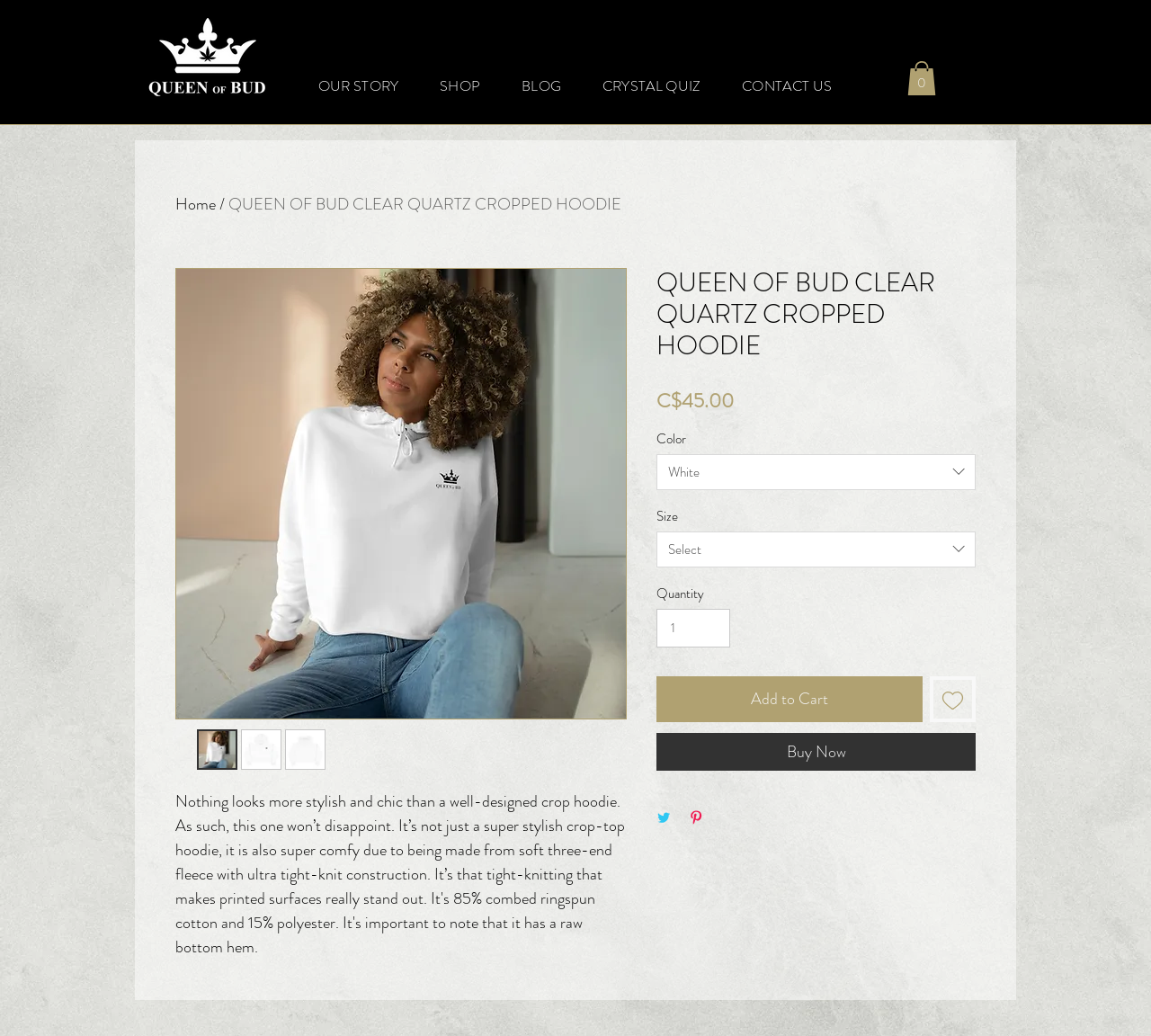Please locate the bounding box coordinates of the region I need to click to follow this instruction: "Click the 'OUR STORY' link".

[0.262, 0.064, 0.361, 0.103]